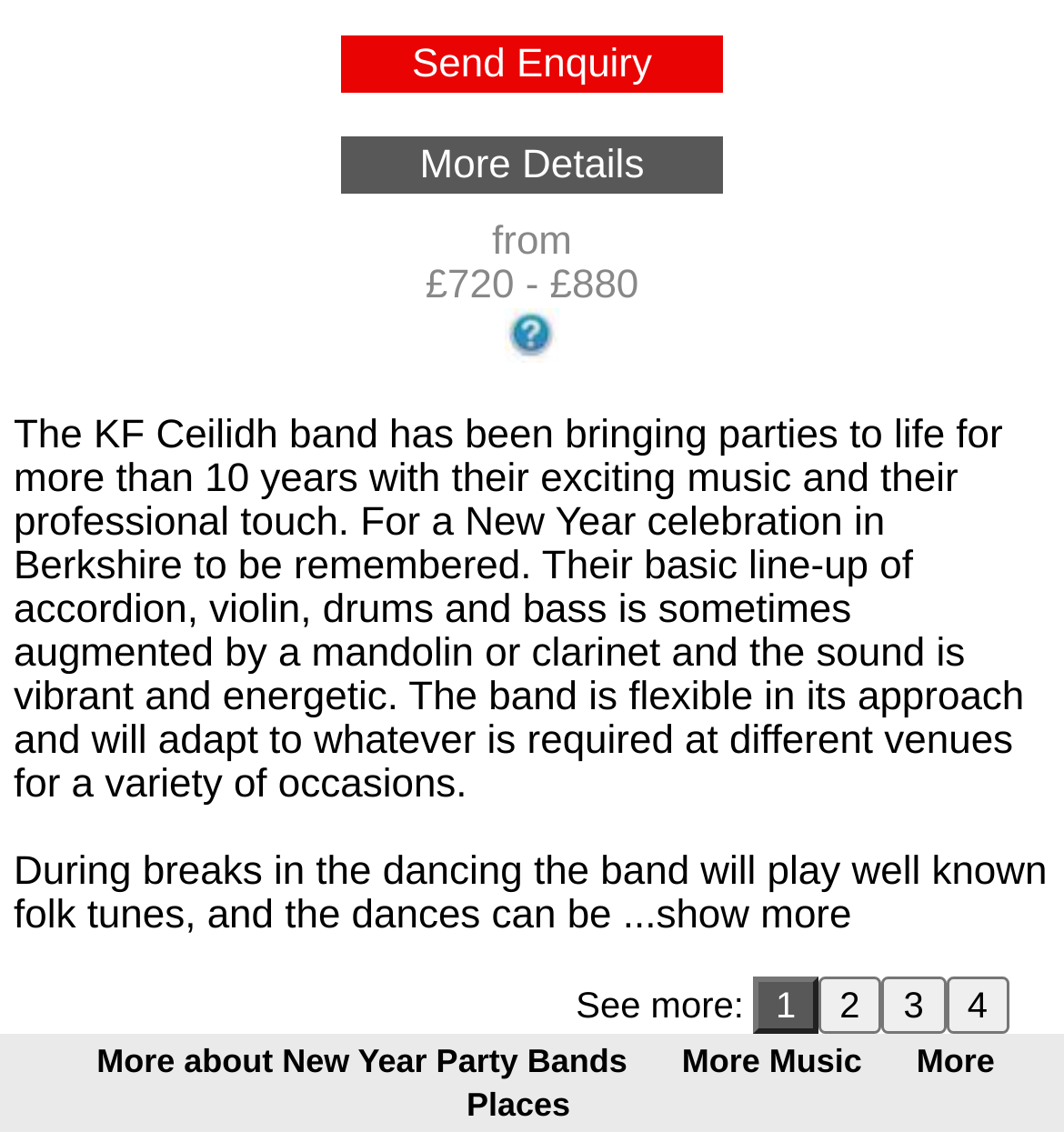Please specify the bounding box coordinates of the clickable region necessary for completing the following instruction: "Click on 'More about New Year Party Bands'". The coordinates must consist of four float numbers between 0 and 1, i.e., [left, top, right, bottom].

[0.065, 0.916, 0.615, 0.96]